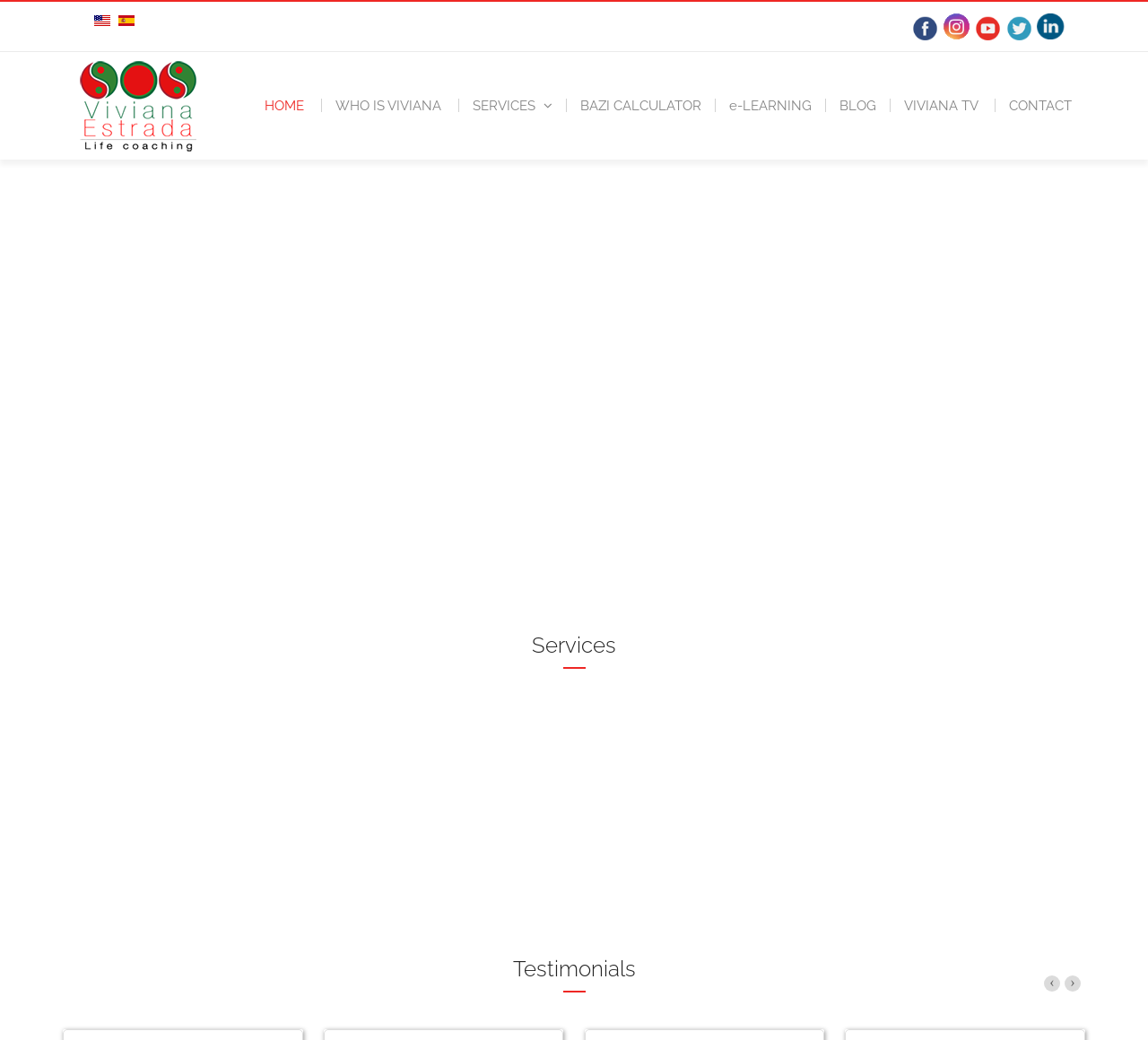What is the text next to the 'As seen on' image?
Using the information from the image, give a concise answer in one word or a short phrase.

La Mega